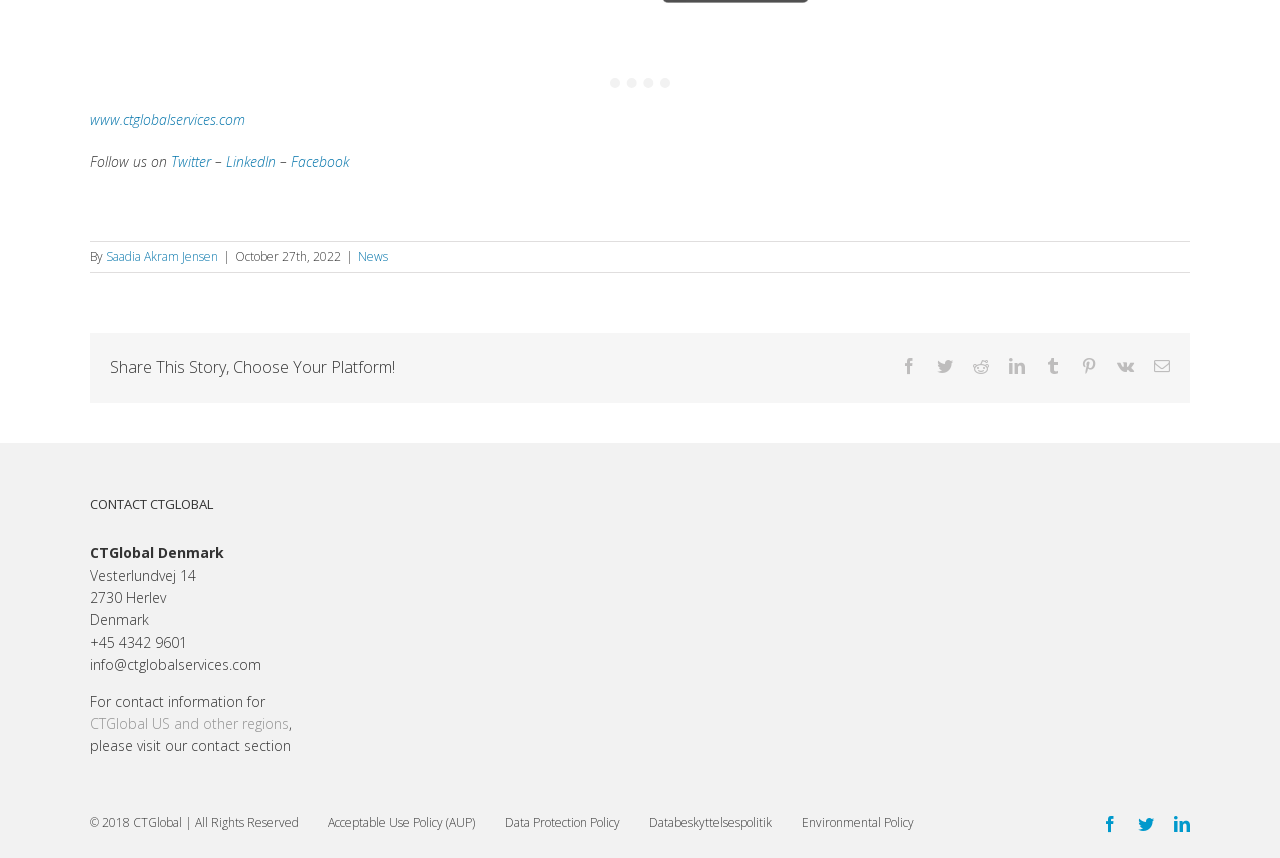Find the bounding box coordinates of the element you need to click on to perform this action: 'Read the news article by Saadia Akram Jensen'. The coordinates should be represented by four float values between 0 and 1, in the format [left, top, right, bottom].

[0.083, 0.29, 0.17, 0.309]